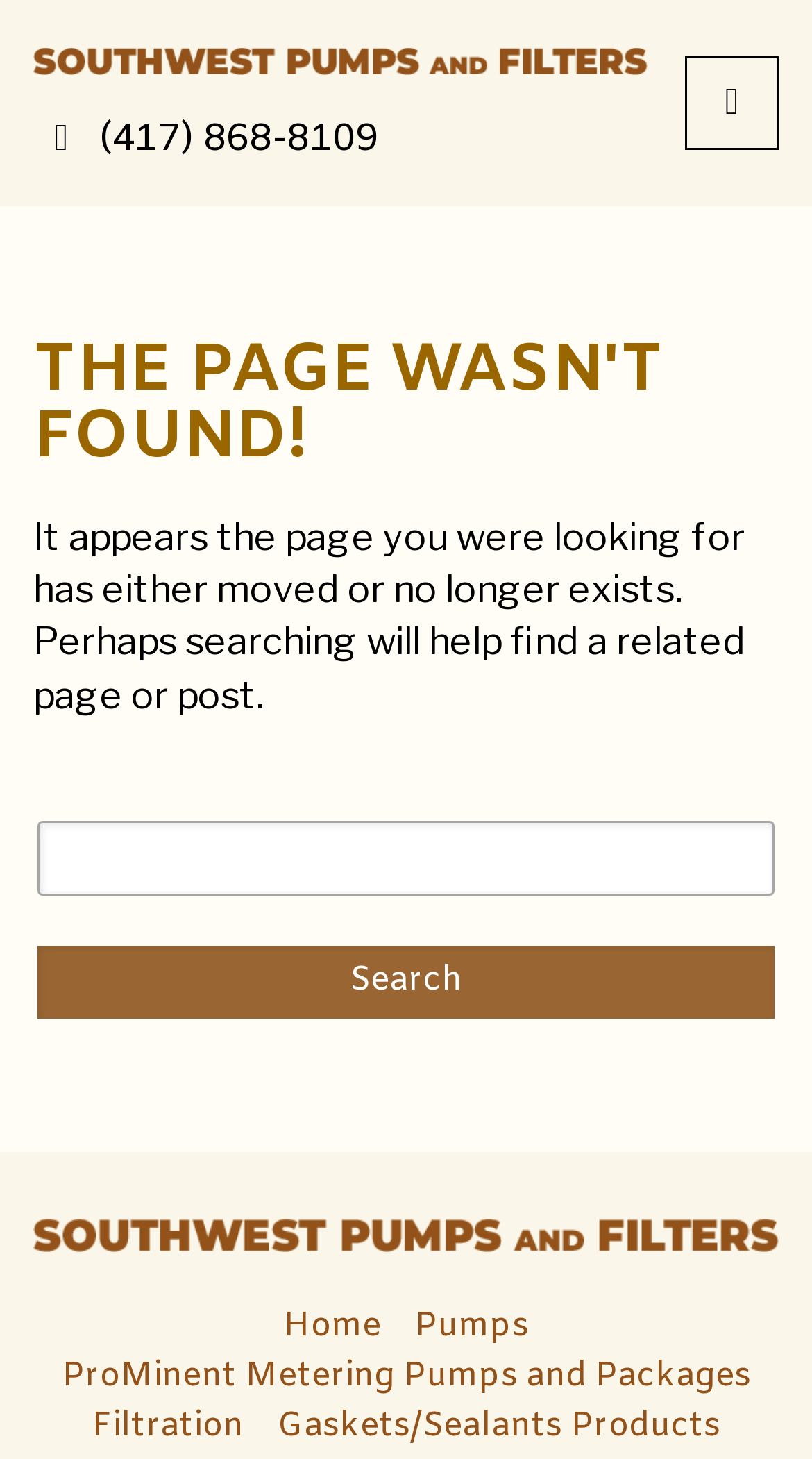Create a detailed description of the webpage's content and layout.

The webpage is a "Page not found" error page from Southwest Pumps and Filters. At the top left, there is a link and an image with the company name, "Southwest Pumps and Filters". Below this, there is a phone number link, "(417) 868-8109". On the top right, there is a toggle menu button with an icon.

The main content of the page is divided into two sections. The first section has a large heading that reads "THE PAGE WASN'T FOUND!" and a paragraph of text explaining that the page the user was looking for may have moved or no longer exists, and suggesting to search for a related page or post.

Below this, there is a search bar with a label "Search for:" and a search button. The search bar is part of a site search group.

At the bottom of the page, there is a footer section with multiple links. On the left, there is another link and image with the company name, "Southwest Pumps and Filters". On the right, there are several links to different pages, including "Home", "Pumps", "ProMinent Metering Pumps and Packages", "Filtration", and "Gaskets/Sealants Products".